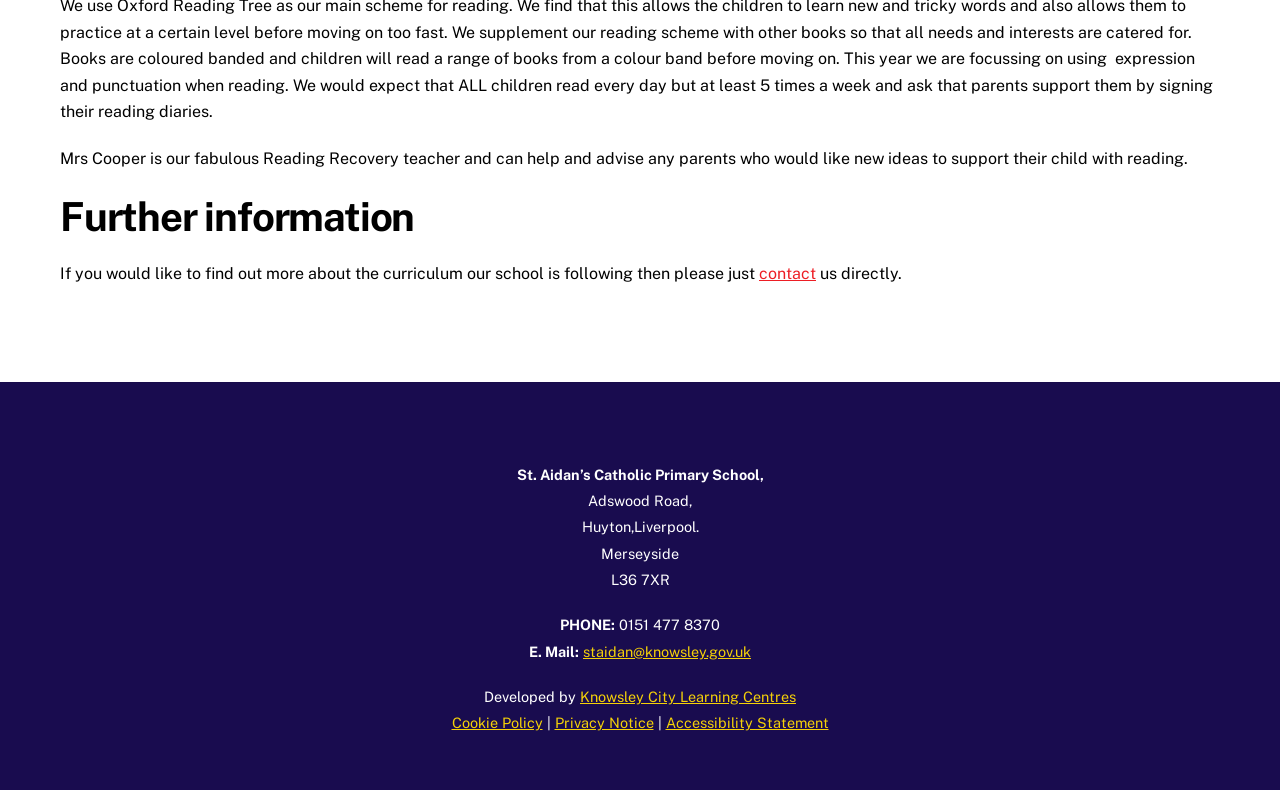Find the bounding box coordinates for the HTML element described as: "Accessibility Statement". The coordinates should consist of four float values between 0 and 1, i.e., [left, top, right, bottom].

[0.52, 0.904, 0.647, 0.925]